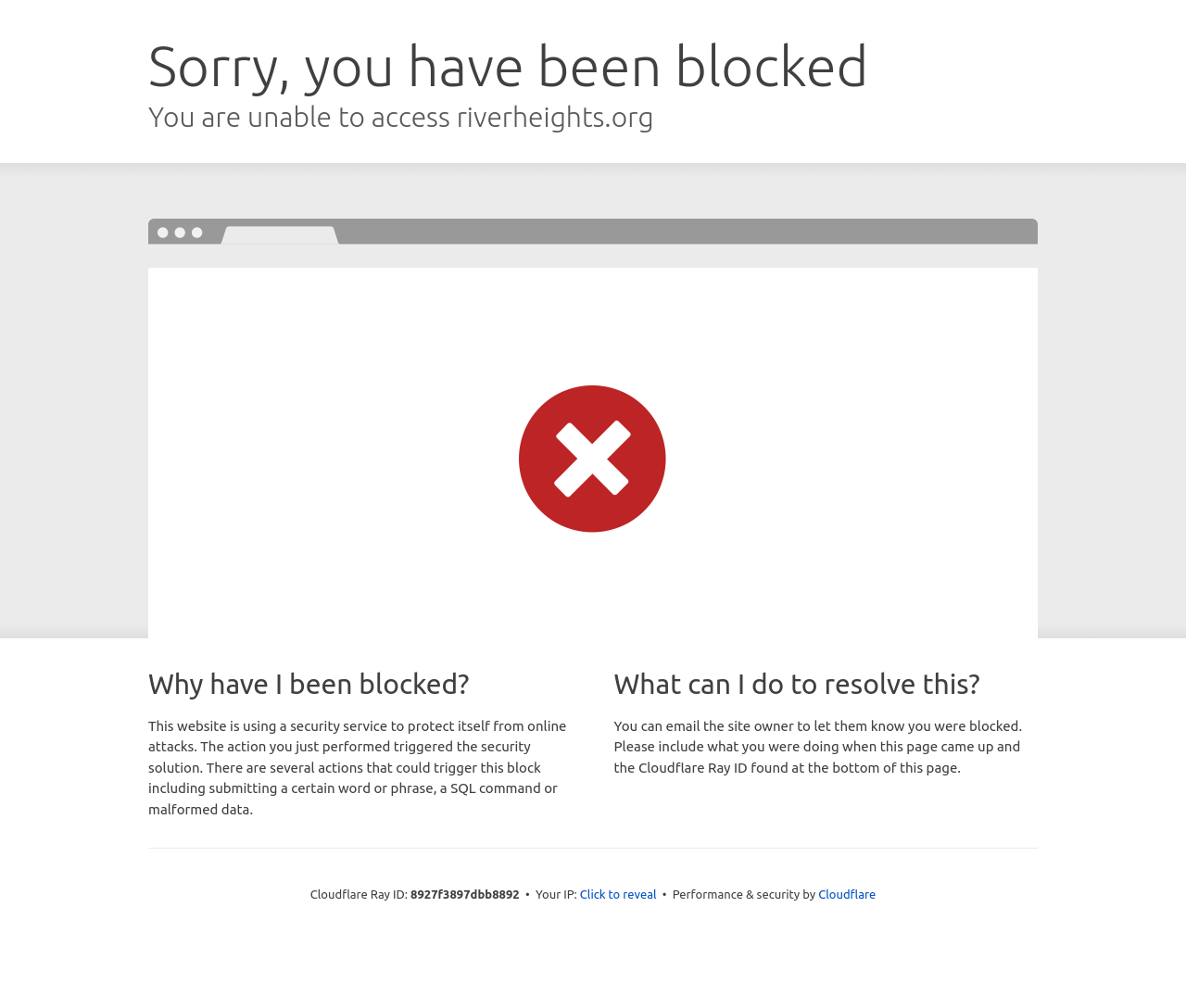Please find the bounding box coordinates (top-left x, top-left y, bottom-right x, bottom-right y) in the screenshot for the UI element described as follows: Cloudflare

[0.69, 0.881, 0.738, 0.894]